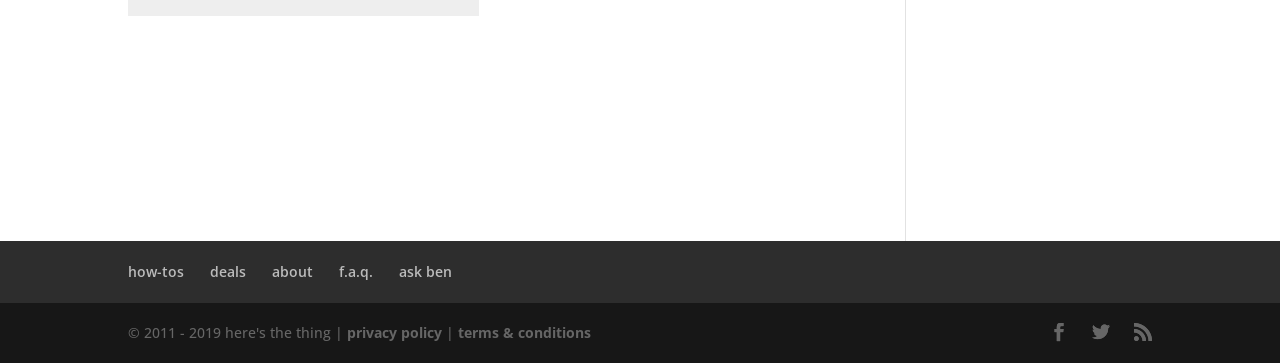Please specify the bounding box coordinates of the clickable region necessary for completing the following instruction: "Go to how-tos page". The coordinates must consist of four float numbers between 0 and 1, i.e., [left, top, right, bottom].

[0.1, 0.722, 0.144, 0.775]